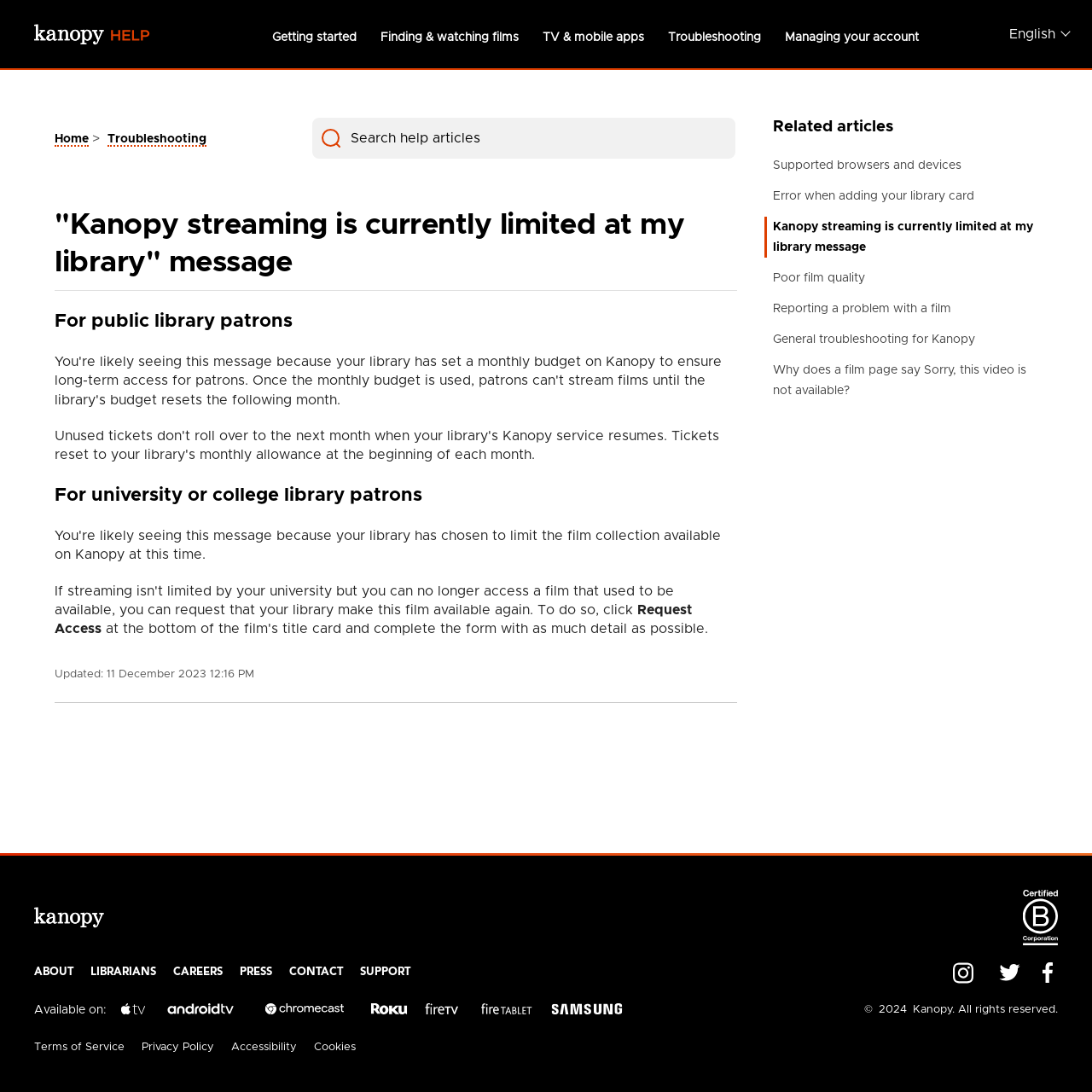Please determine the bounding box coordinates of the section I need to click to accomplish this instruction: "Click the 'Supported browsers and devices' link".

[0.7, 0.142, 0.95, 0.161]